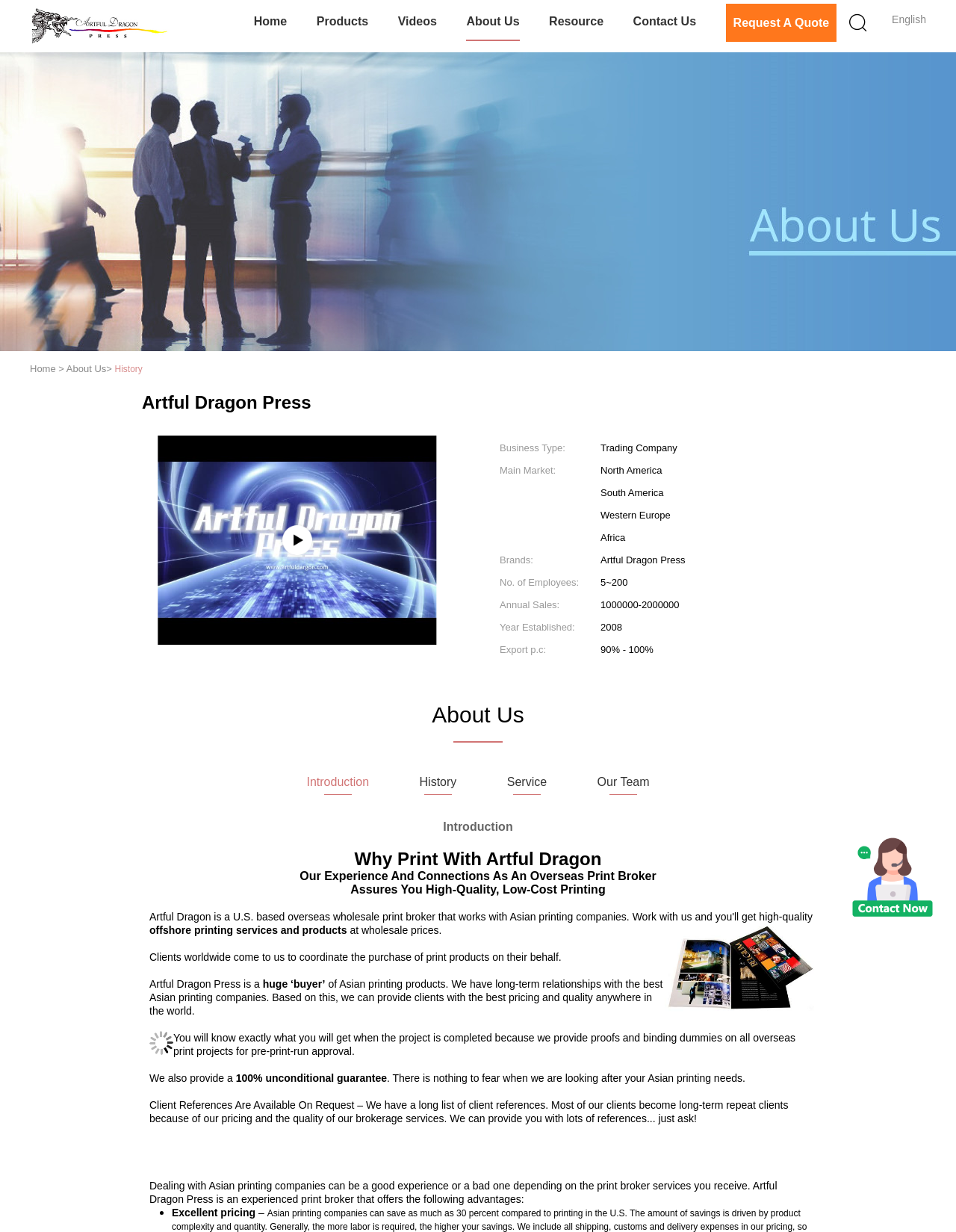Find the bounding box coordinates for the element described here: "alt="Artful Dragon Press"".

[0.148, 0.354, 0.473, 0.523]